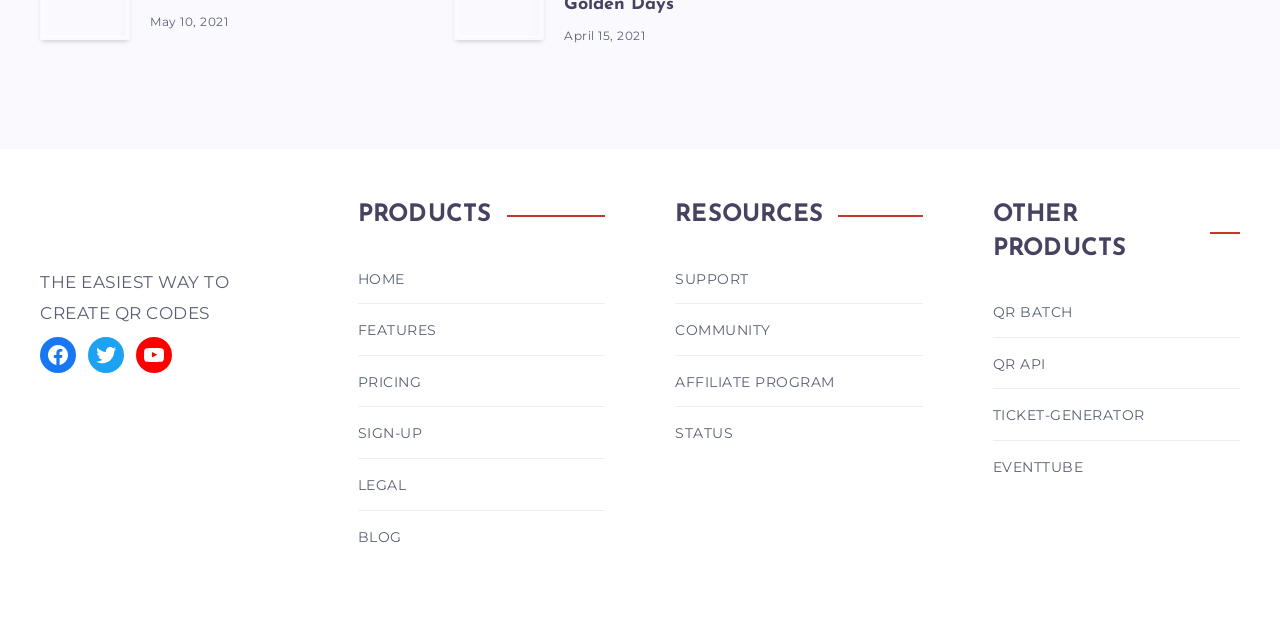How many links are there under the 'OTHER PRODUCTS' heading?
Using the image, provide a detailed and thorough answer to the question.

I examined the section of the webpage under the 'OTHER PRODUCTS' heading and found four link elements with the descriptions 'QR BATCH', 'QR API', 'TICKET-GENERATOR', and 'EVENTTUBE', which are likely links to other products.